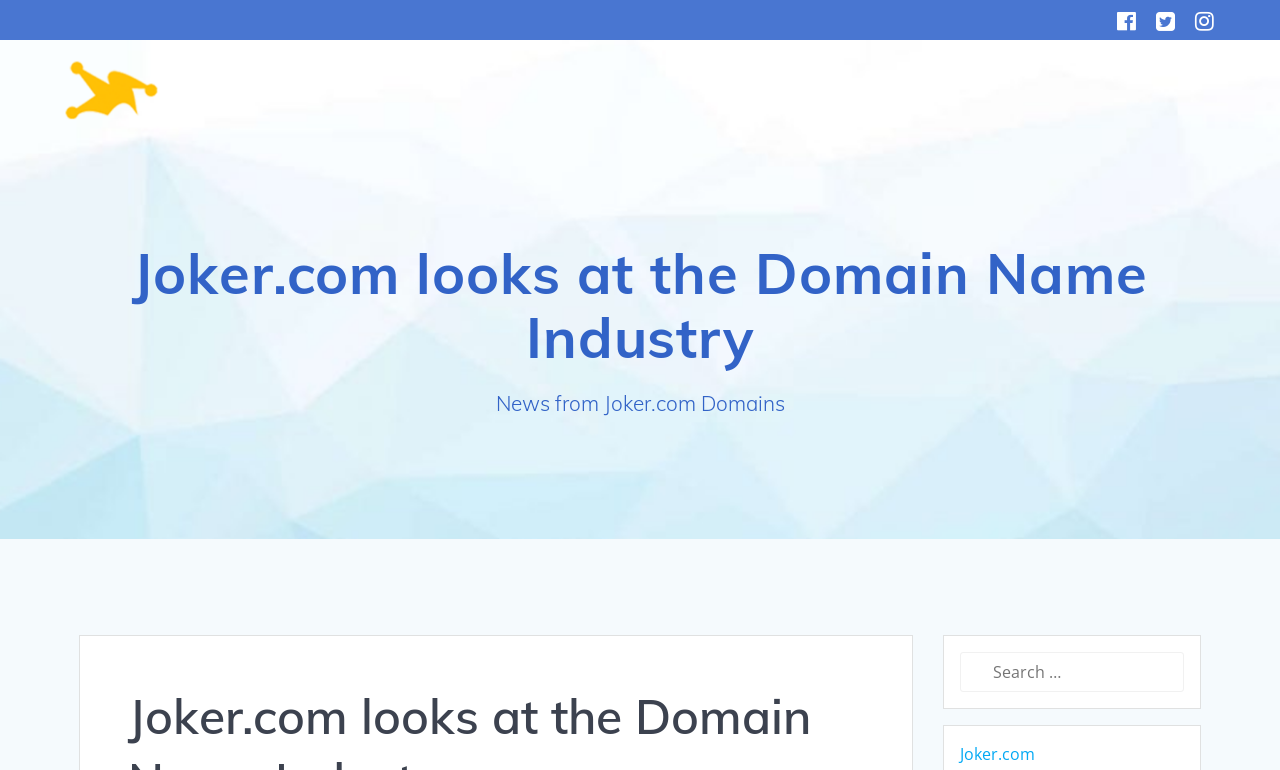What is the logo of Joker.com Blog?
Refer to the image and answer the question using a single word or phrase.

Image